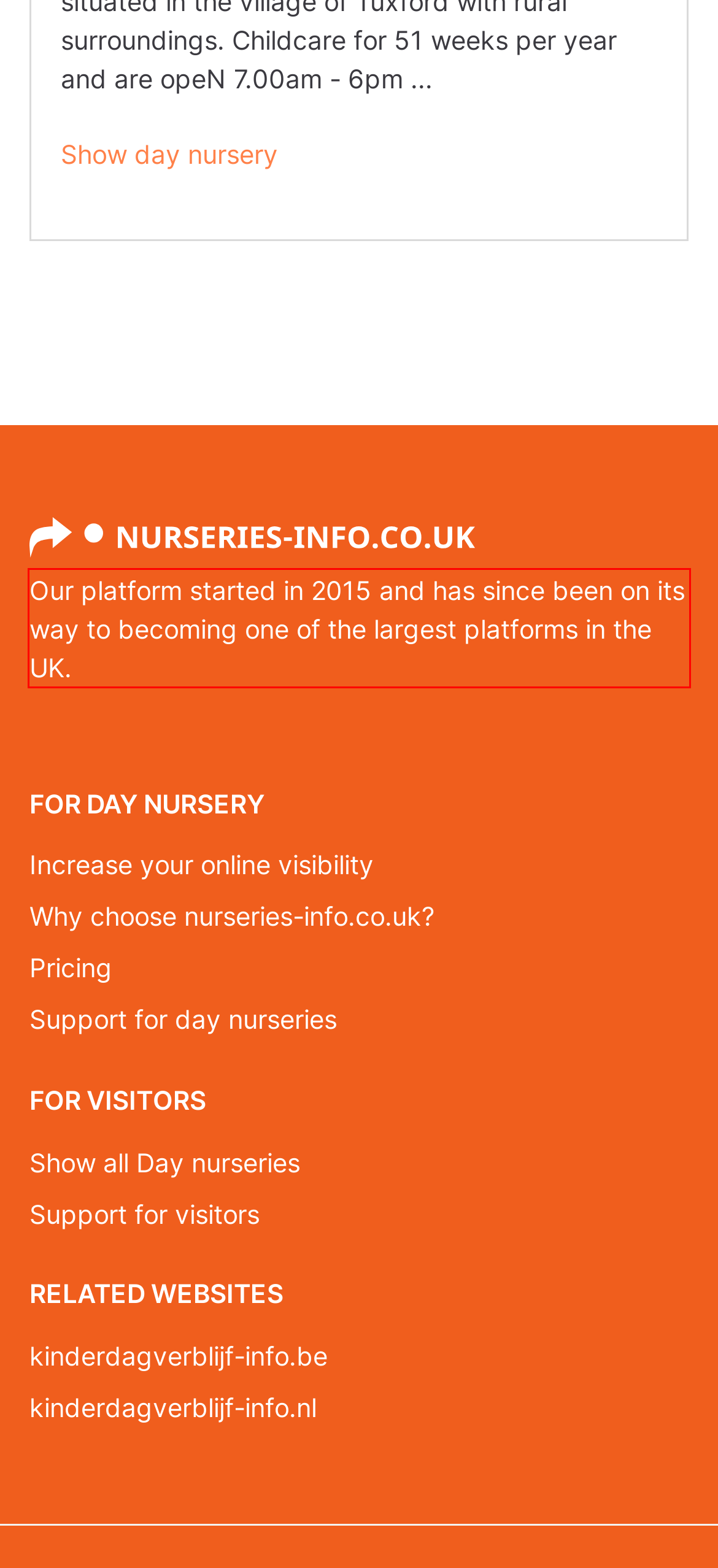Given a screenshot of a webpage containing a red rectangle bounding box, extract and provide the text content found within the red bounding box.

Our platform started in 2015 and has since been on its way to becoming one of the largest platforms in the UK.